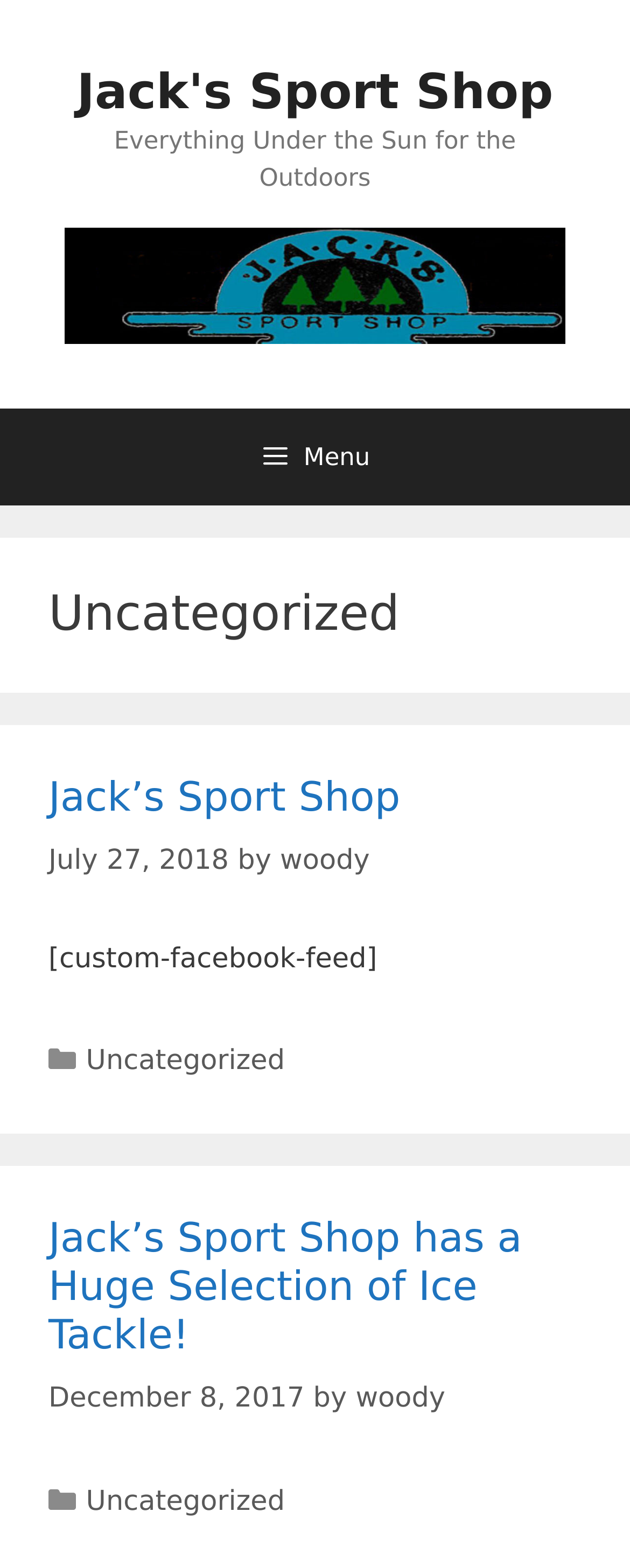Generate a comprehensive description of the webpage.

The webpage is for Jack's Sport Shop, with a prominent banner at the top featuring the shop's name and a tagline "Everything Under the Sun for the Outdoors". Below the banner, there is a navigation menu with a button labeled "Menu". 

The main content area is divided into several sections. The first section has a heading "Uncategorized" and features an article with a title "Jack’s Sport Shop" and a link to the same. The article also includes the date "July 27, 2018" and the author "woody". 

Below this article, there is a section with a Facebook feed. Following this, there is another section with a heading "Jack’s Sport Shop has a Huge Selection of Ice Tackle!" and a link to the same. This section also includes the date "December 8, 2017" and the author "woody". 

Throughout the webpage, there are several links to "Uncategorized" categories, which are likely related to the shop's products or services. The overall layout is organized, with clear headings and concise text, making it easy to navigate and find information about Jack's Sport Shop.